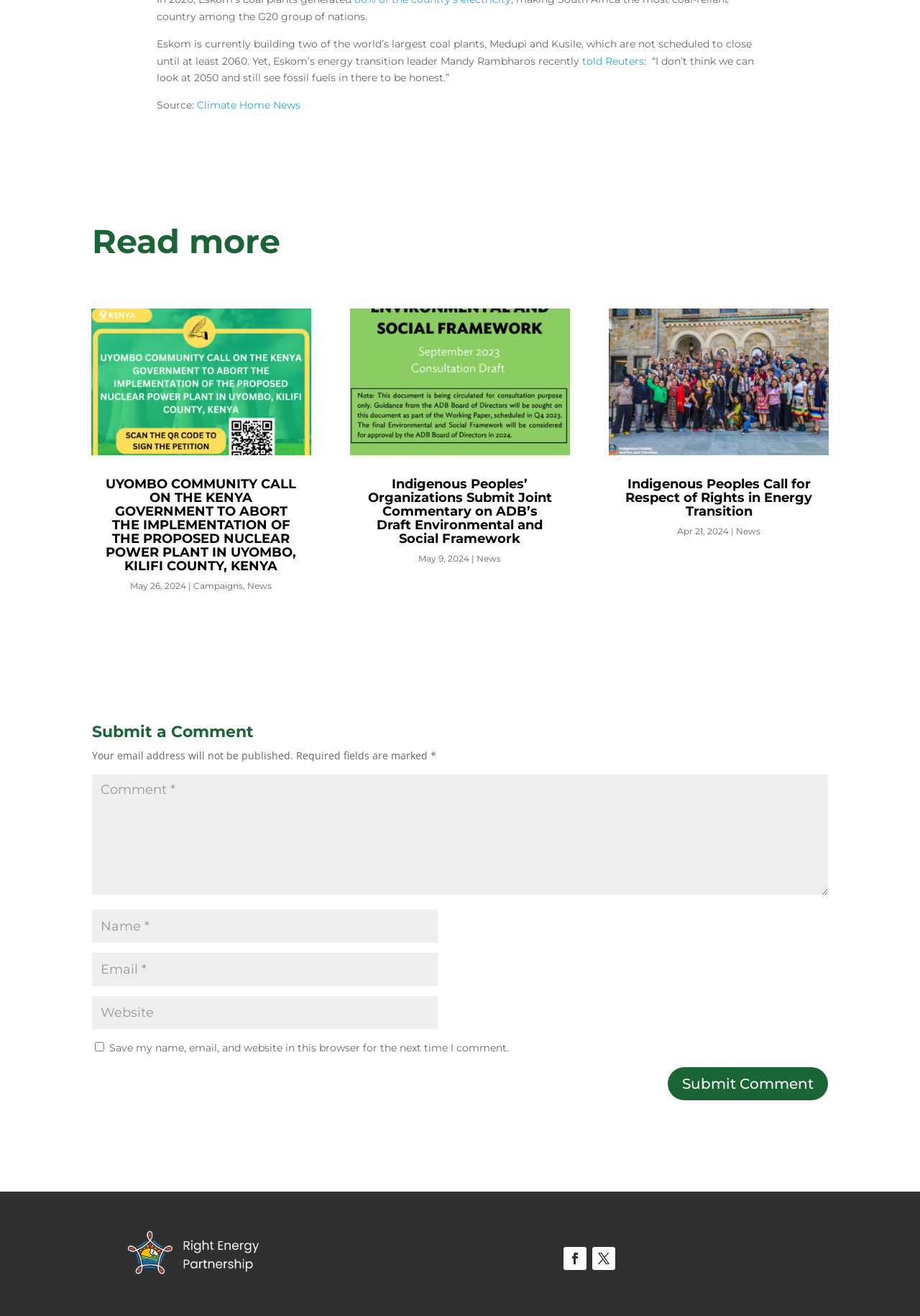Please identify the bounding box coordinates of the clickable element to fulfill the following instruction: "Read more". The coordinates should be four float numbers between 0 and 1, i.e., [left, top, right, bottom].

[0.1, 0.171, 0.9, 0.201]